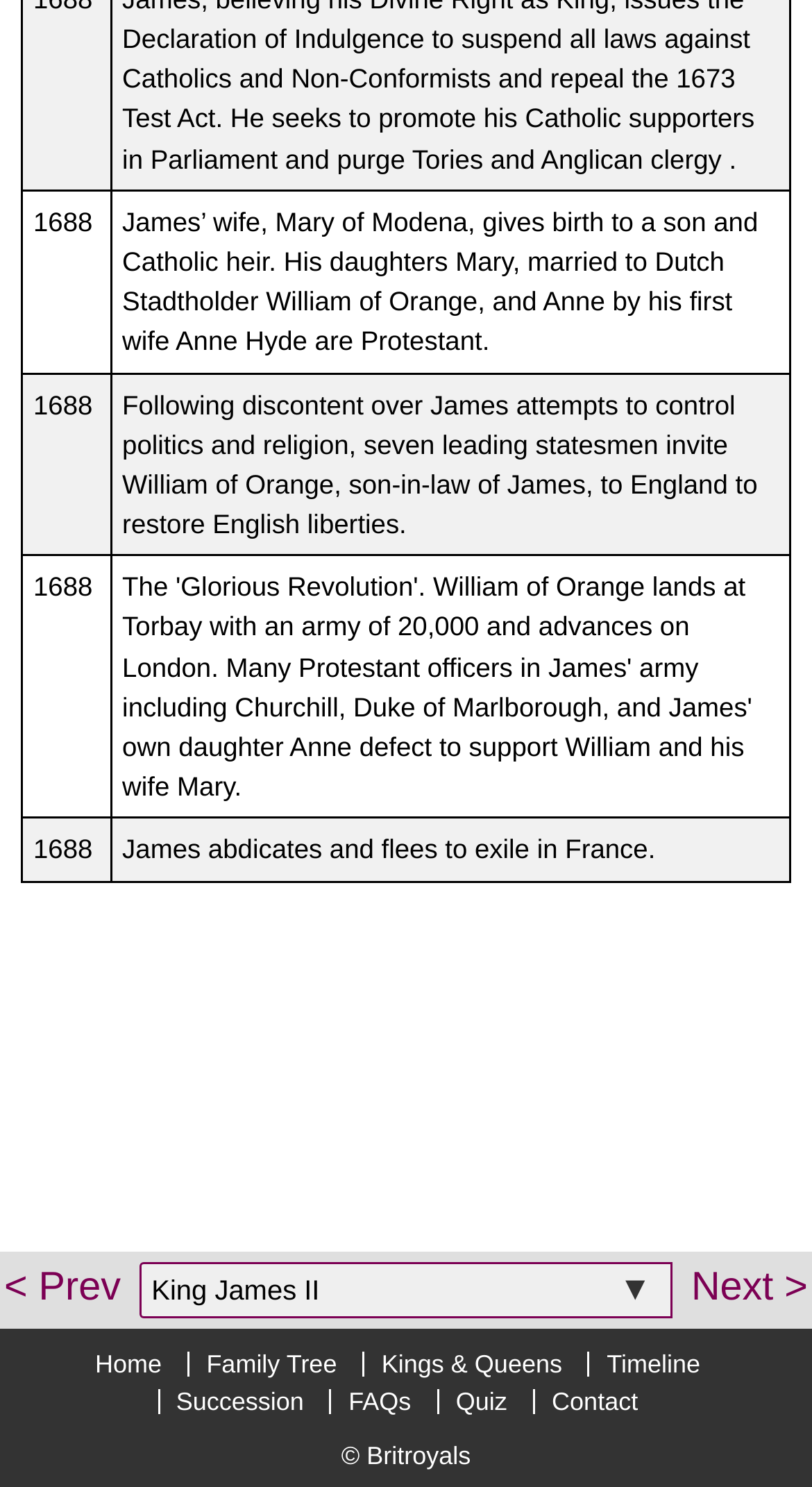Identify the bounding box coordinates of the section to be clicked to complete the task described by the following instruction: "view family tree". The coordinates should be four float numbers between 0 and 1, formatted as [left, top, right, bottom].

[0.231, 0.909, 0.435, 0.925]